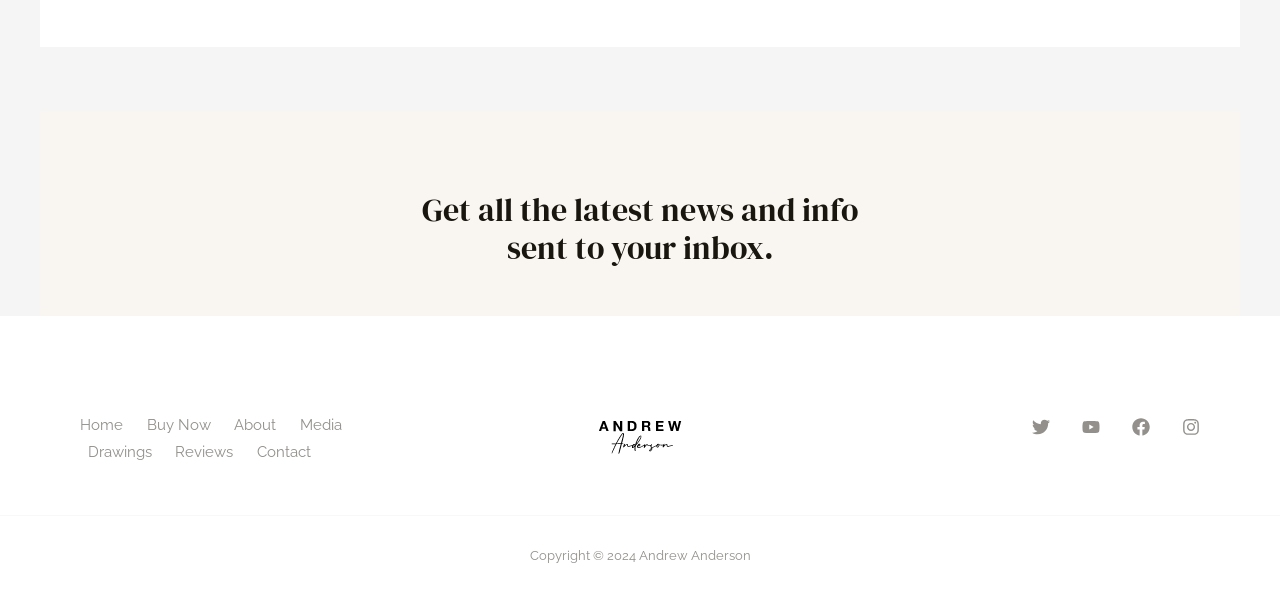Provide a thorough and detailed response to the question by examining the image: 
What type of content is available under the 'Media' section?

Although the link 'Media' is present in the navigation menu, there is no explicit indication of what type of content is available under this section. It could be related to news, videos, images, or other types of media, but the exact nature of the content is unclear.